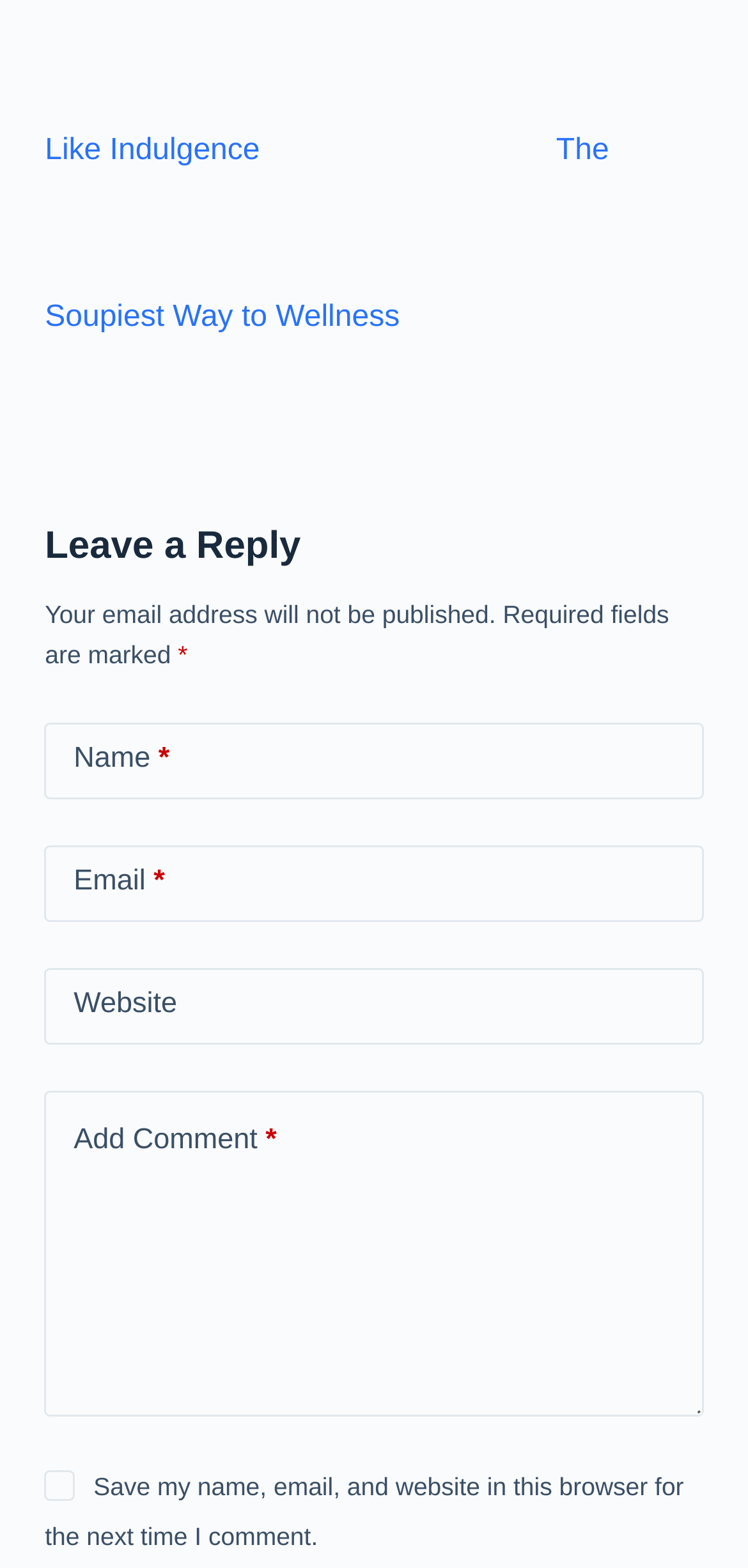Respond with a single word or phrase:
What is the function of the checkbox?

To save user data